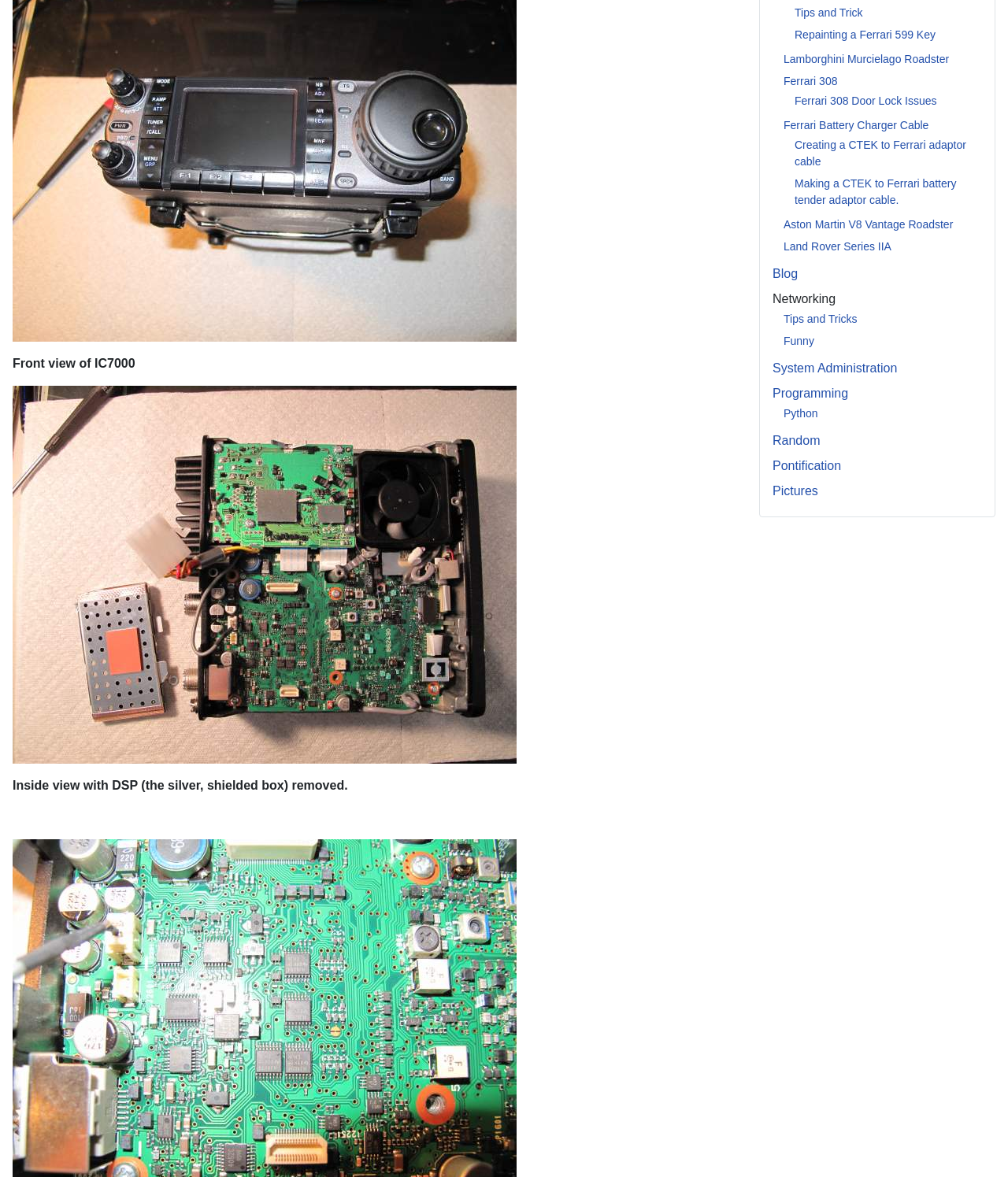For the following element description, predict the bounding box coordinates in the format (top-left x, top-left y, bottom-right x, bottom-right y). All values should be floating point numbers between 0 and 1. Description: Lamborghini Murcielago Roadster

[0.777, 0.045, 0.941, 0.056]